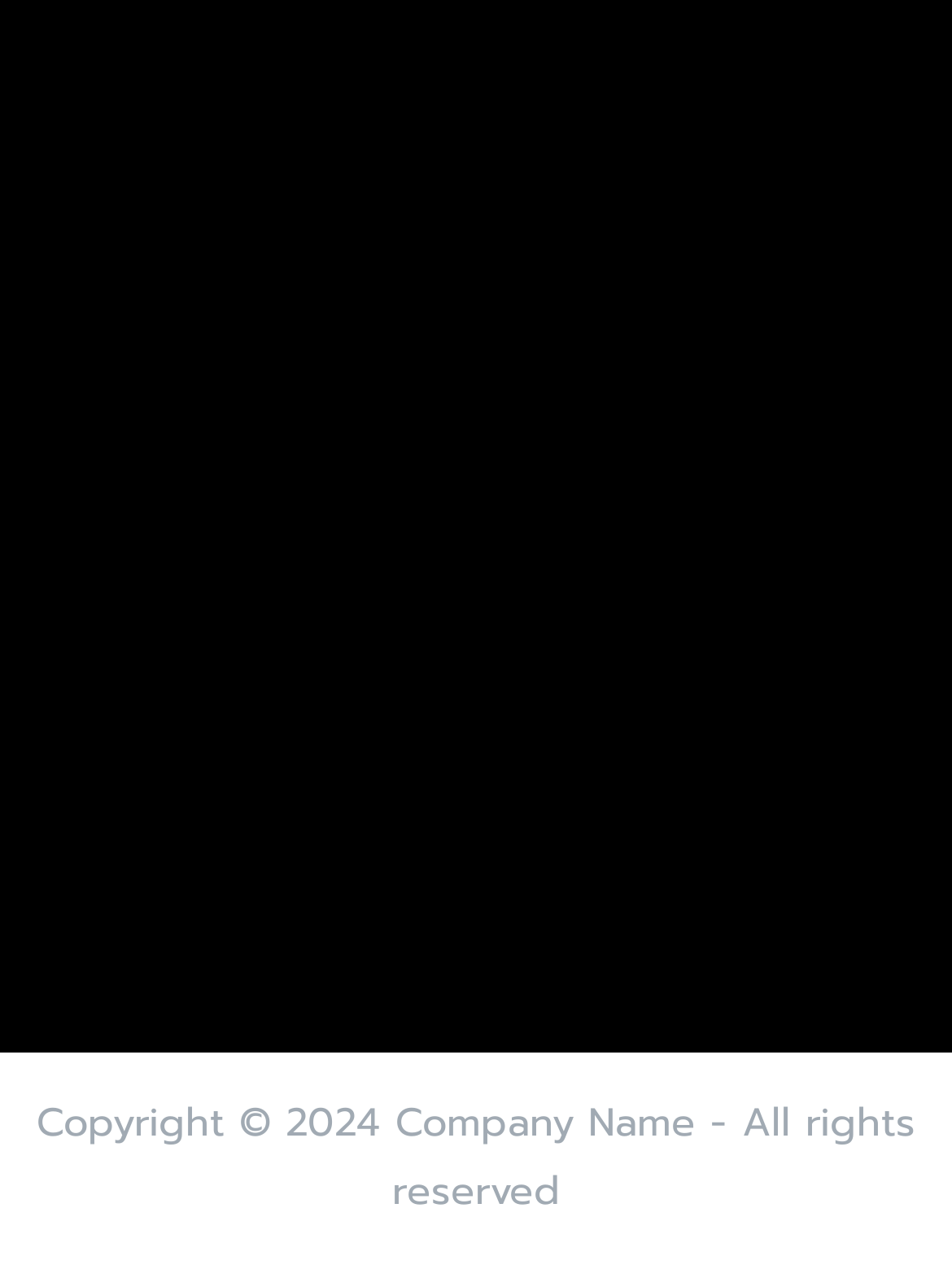Answer the question below using just one word or a short phrase: 
How many menu items are in the footer menu?

10